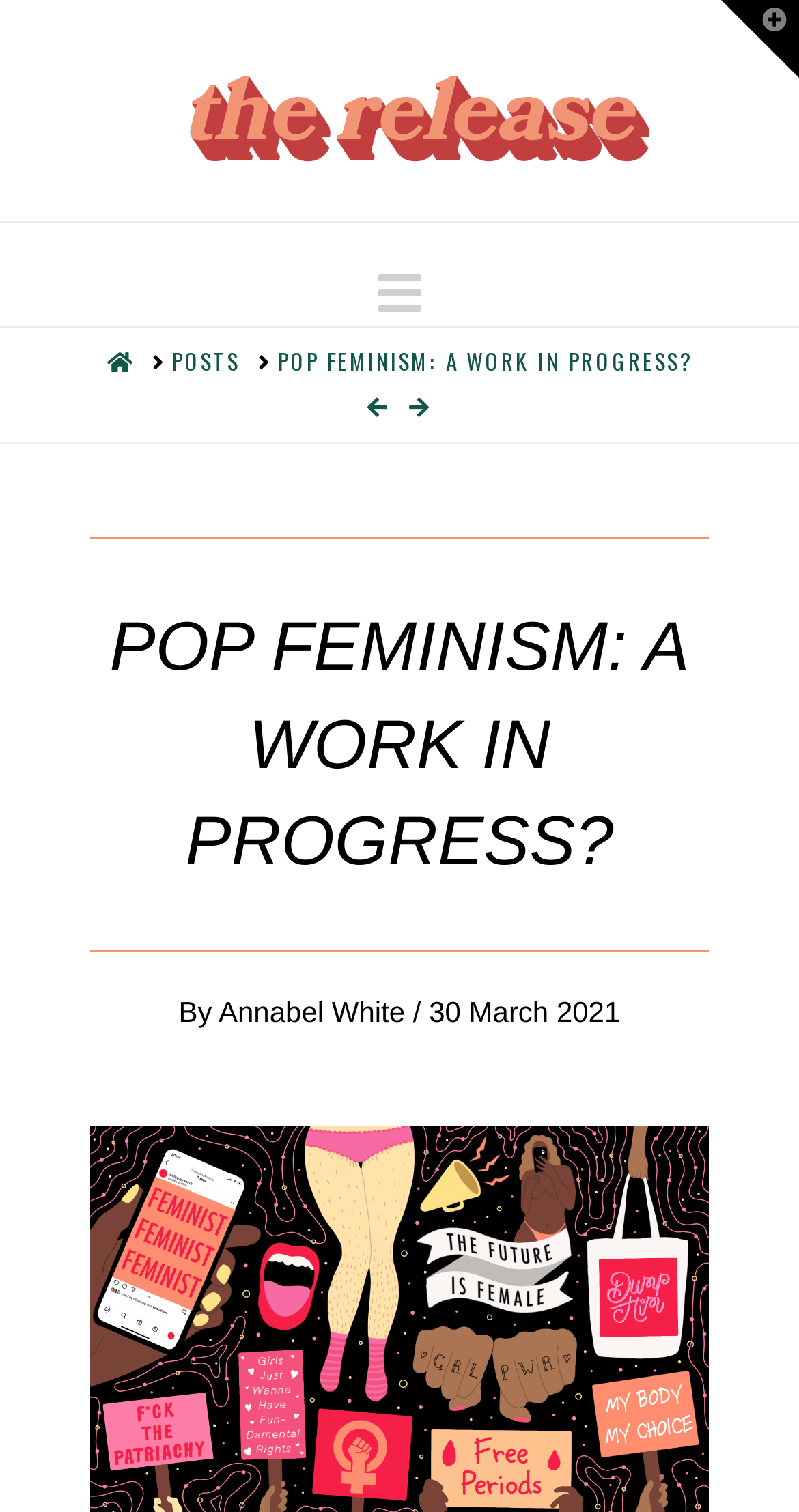Identify the main heading of the webpage and provide its text content.

POP FEMINISM: A WORK IN PROGRESS?